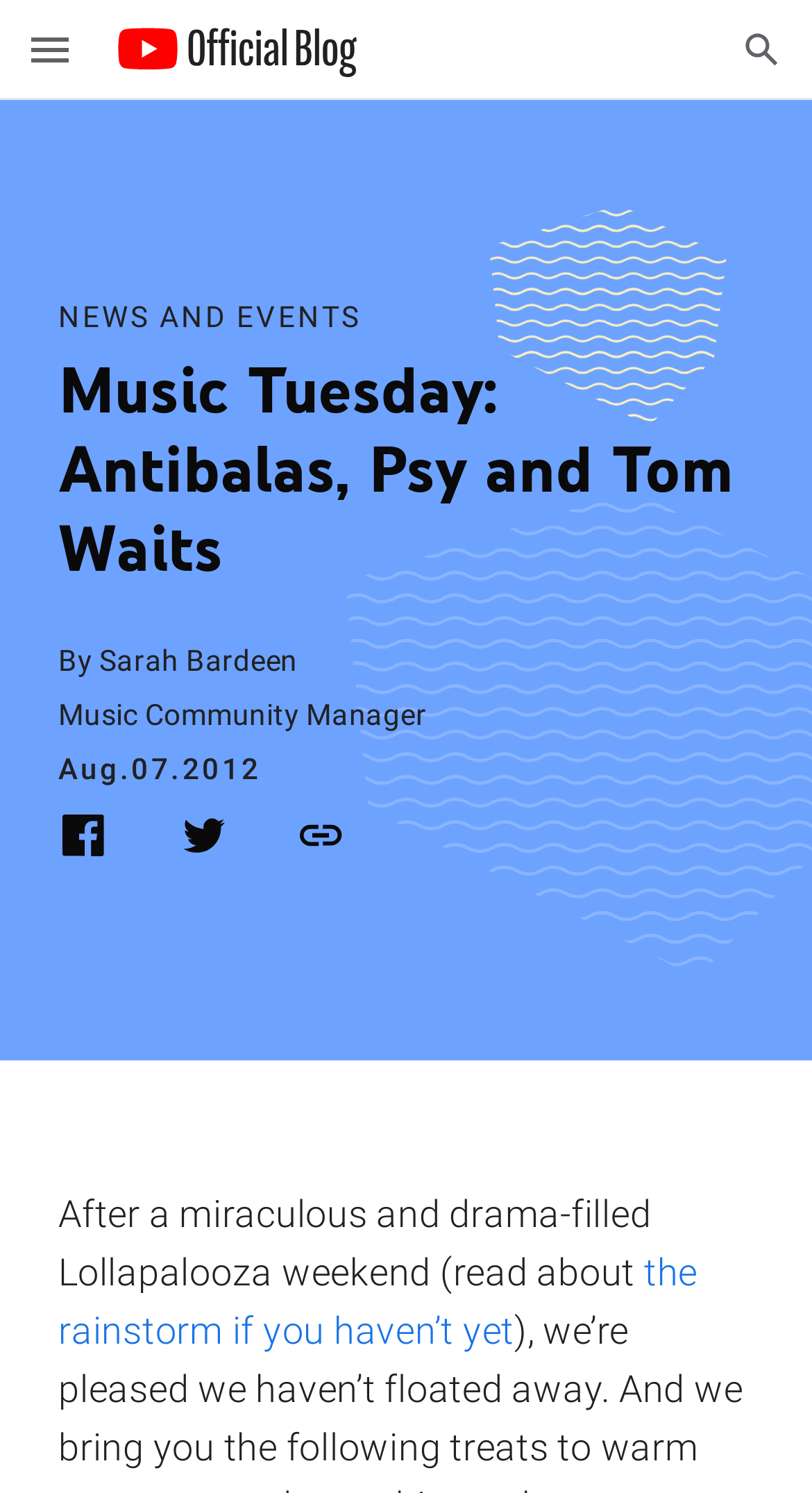Indicate the bounding box coordinates of the clickable region to achieve the following instruction: "Visit YouTube Official Blog homepage."

[0.141, 0.013, 0.446, 0.052]